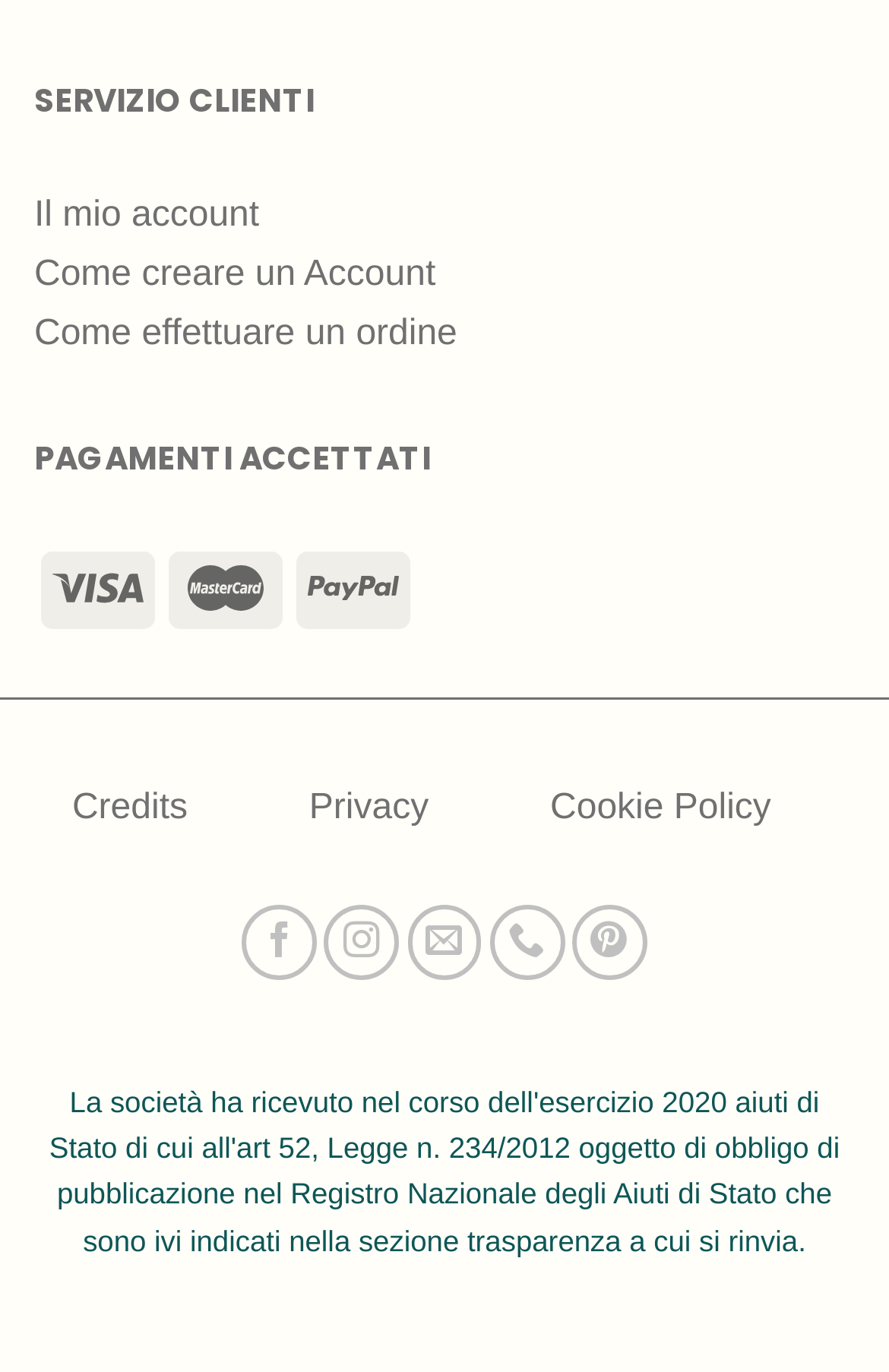Can you find the bounding box coordinates for the element that needs to be clicked to execute this instruction: "Contact us by email"? The coordinates should be given as four float numbers between 0 and 1, i.e., [left, top, right, bottom].

[0.458, 0.66, 0.542, 0.715]